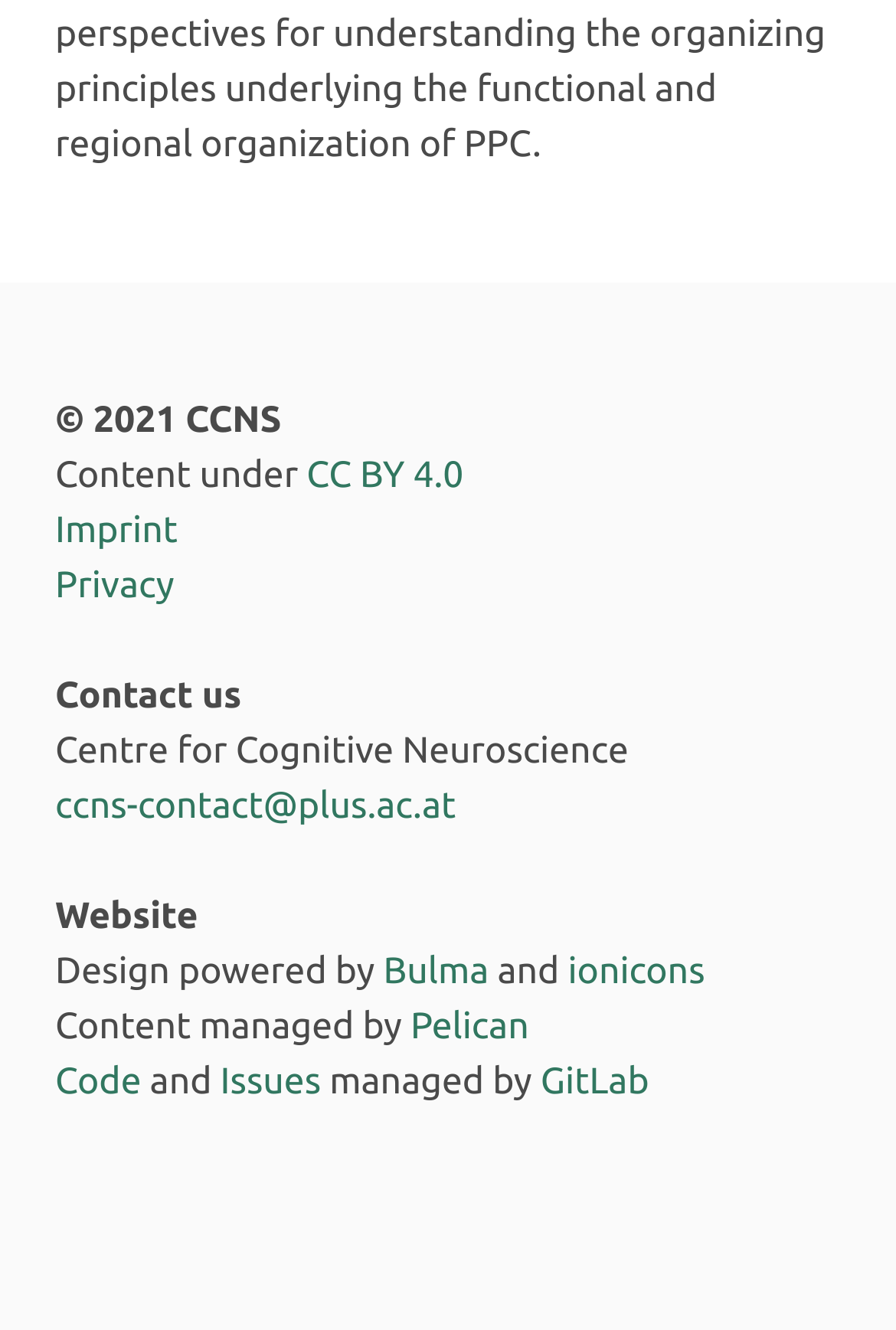Determine the bounding box coordinates for the element that should be clicked to follow this instruction: "check Issues page". The coordinates should be given as four float numbers between 0 and 1, in the format [left, top, right, bottom].

[0.246, 0.799, 0.358, 0.83]